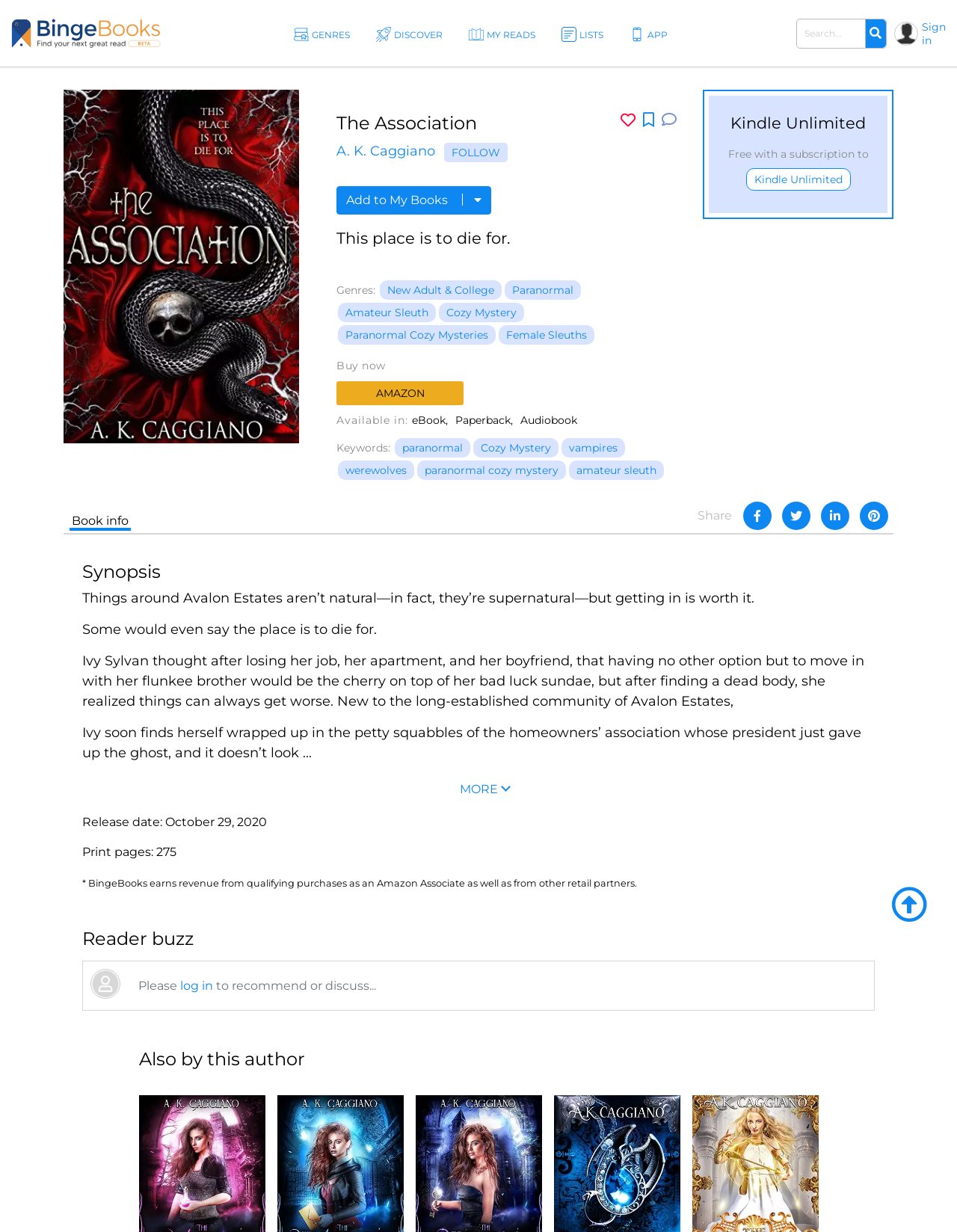Locate the bounding box coordinates of the clickable region necessary to complete the following instruction: "Search for a book". Provide the coordinates in the format of four float numbers between 0 and 1, i.e., [left, top, right, bottom].

[0.832, 0.015, 0.905, 0.039]